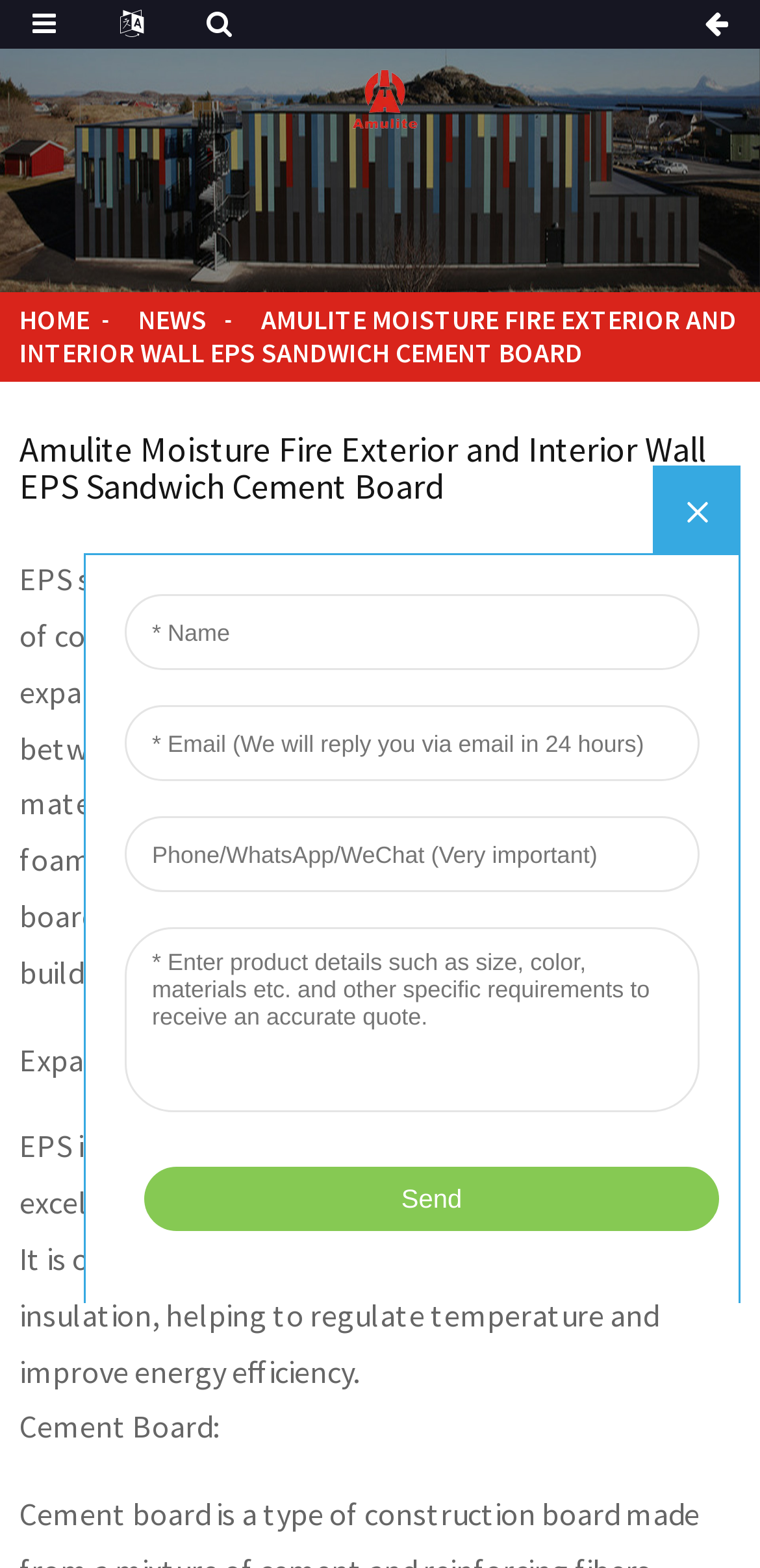Respond to the question with just a single word or phrase: 
How many layers does the EPS sandwich cement board consist of?

Three